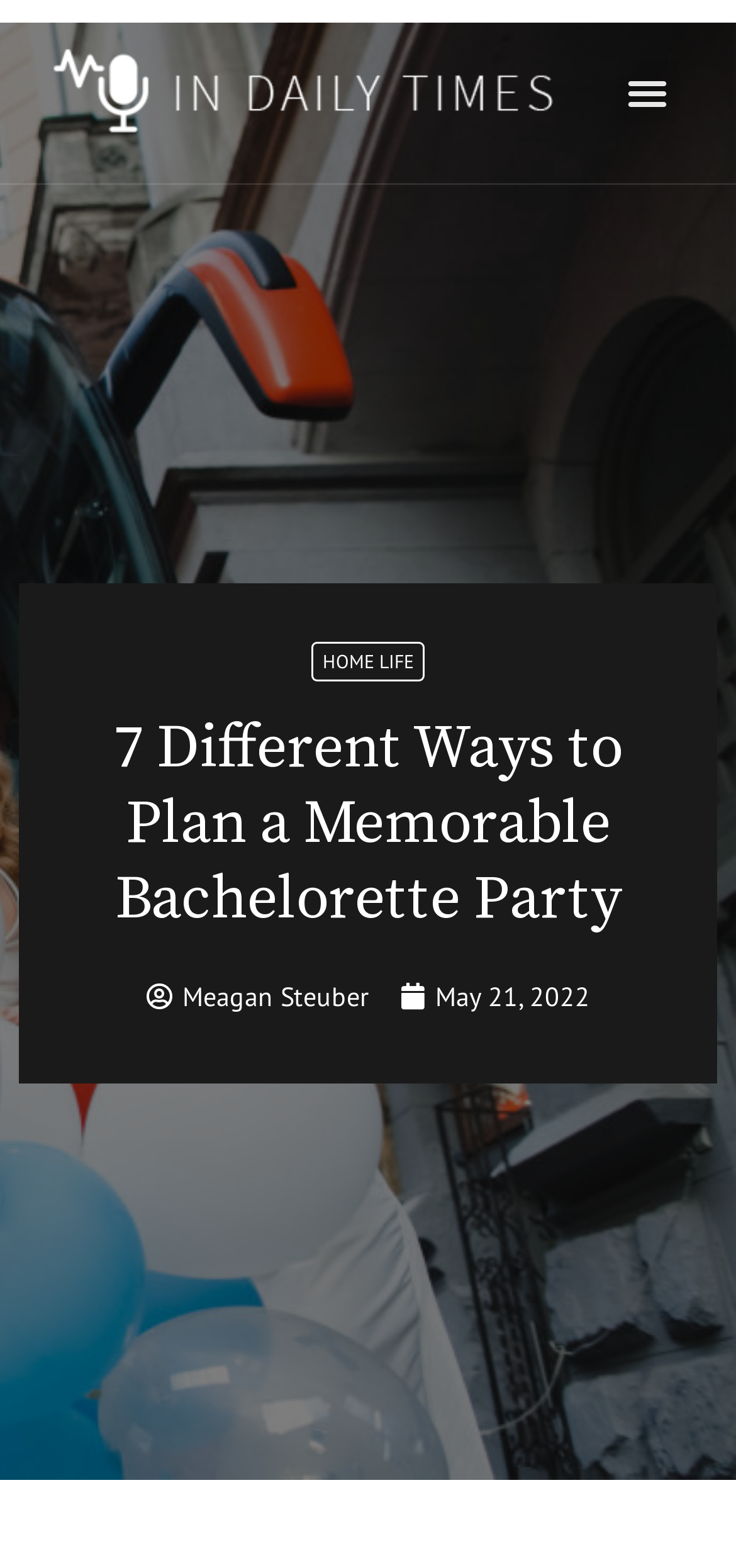Bounding box coordinates are specified in the format (top-left x, top-left y, bottom-right x, bottom-right y). All values are floating point numbers bounded between 0 and 1. Please provide the bounding box coordinate of the region this sentence describes: Menu

[0.837, 0.039, 0.922, 0.078]